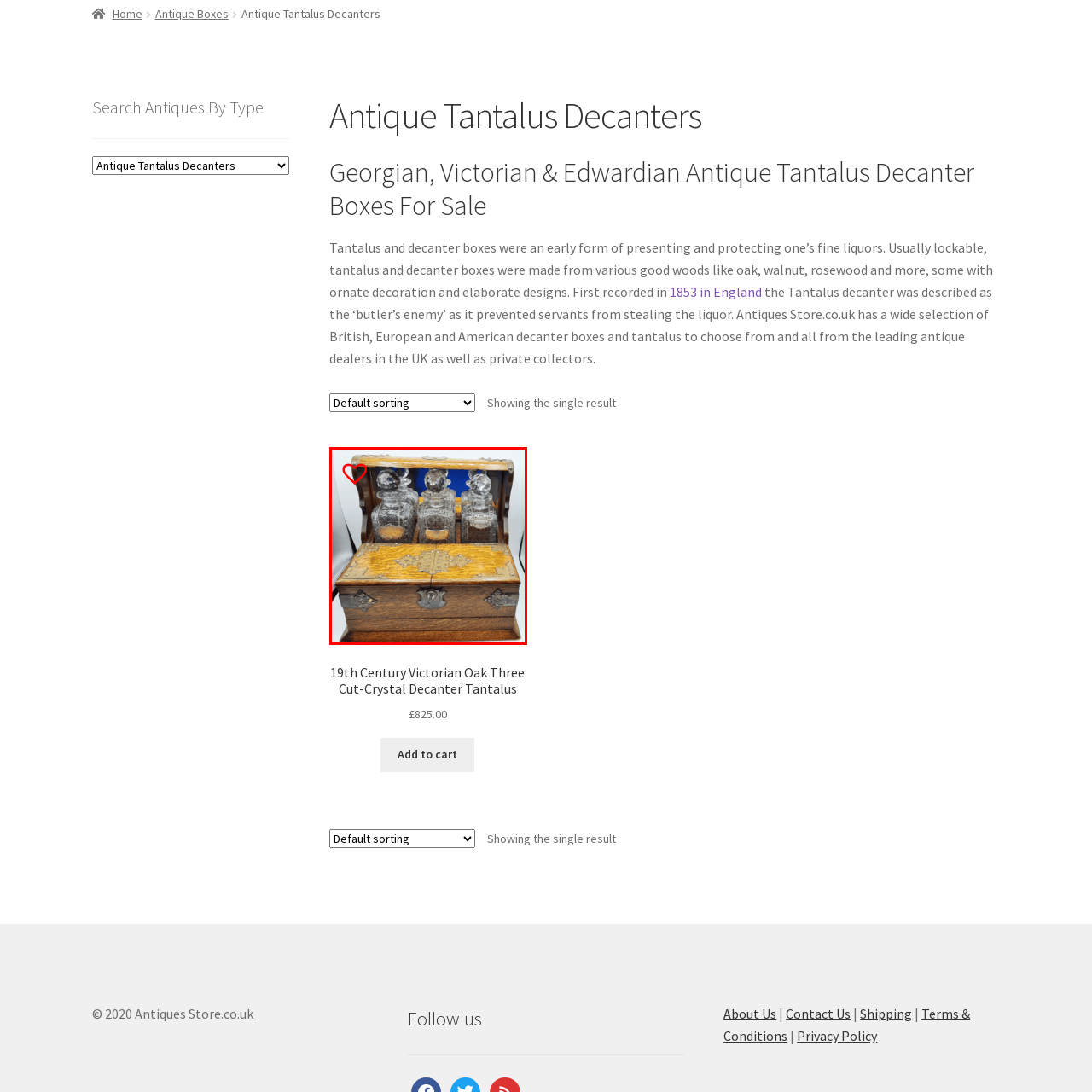What era does the craftsmanship of the Tantalus date back to?
Study the image surrounded by the red bounding box and answer the question comprehensively, based on the details you see.

The caption highlights that the craftsmanship of the Tantalus decanter set dates back to the Victorian era, showcasing a rich history of fine liquor presentation.